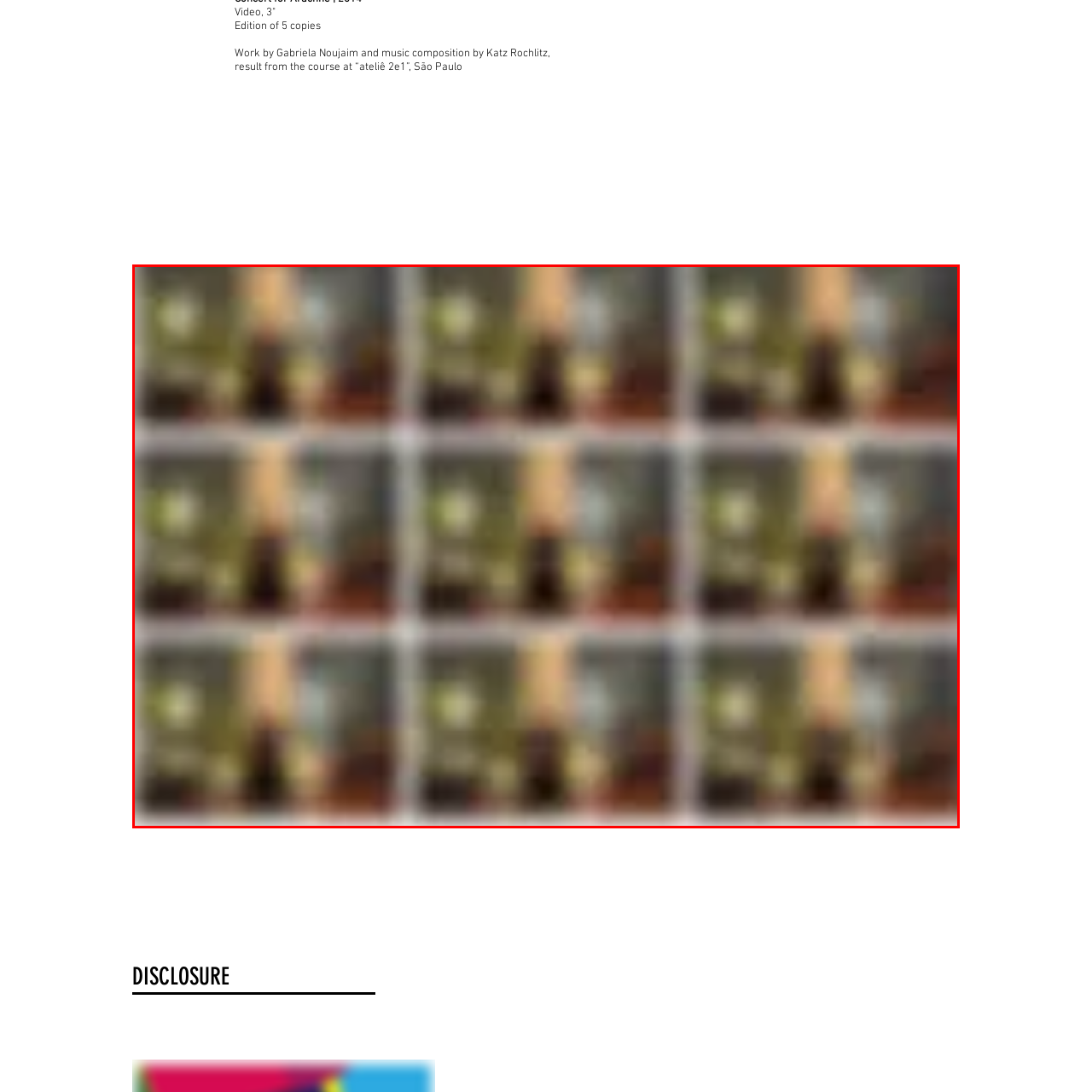Give a thorough and detailed explanation of the image enclosed by the red border.

The image titled "CONCERTO PARA ARACNE" showcases a visually captivating assembly of twelve smaller images, each depicting a scene that appears to blend creativity and performance. This artwork is a collaborative effort between Gabriela Noujaim and composer Katz Rochlitz, inspired by their course at “ateliê 2e1” in São Paulo. The arrangement suggests a narrative woven through music and visuals, inviting viewers to explore the interconnectedness of art and expression within the framework of the piece. The aesthetic appears rich and layered, emphasizing both detail and emotional resonance within its varied scenes.